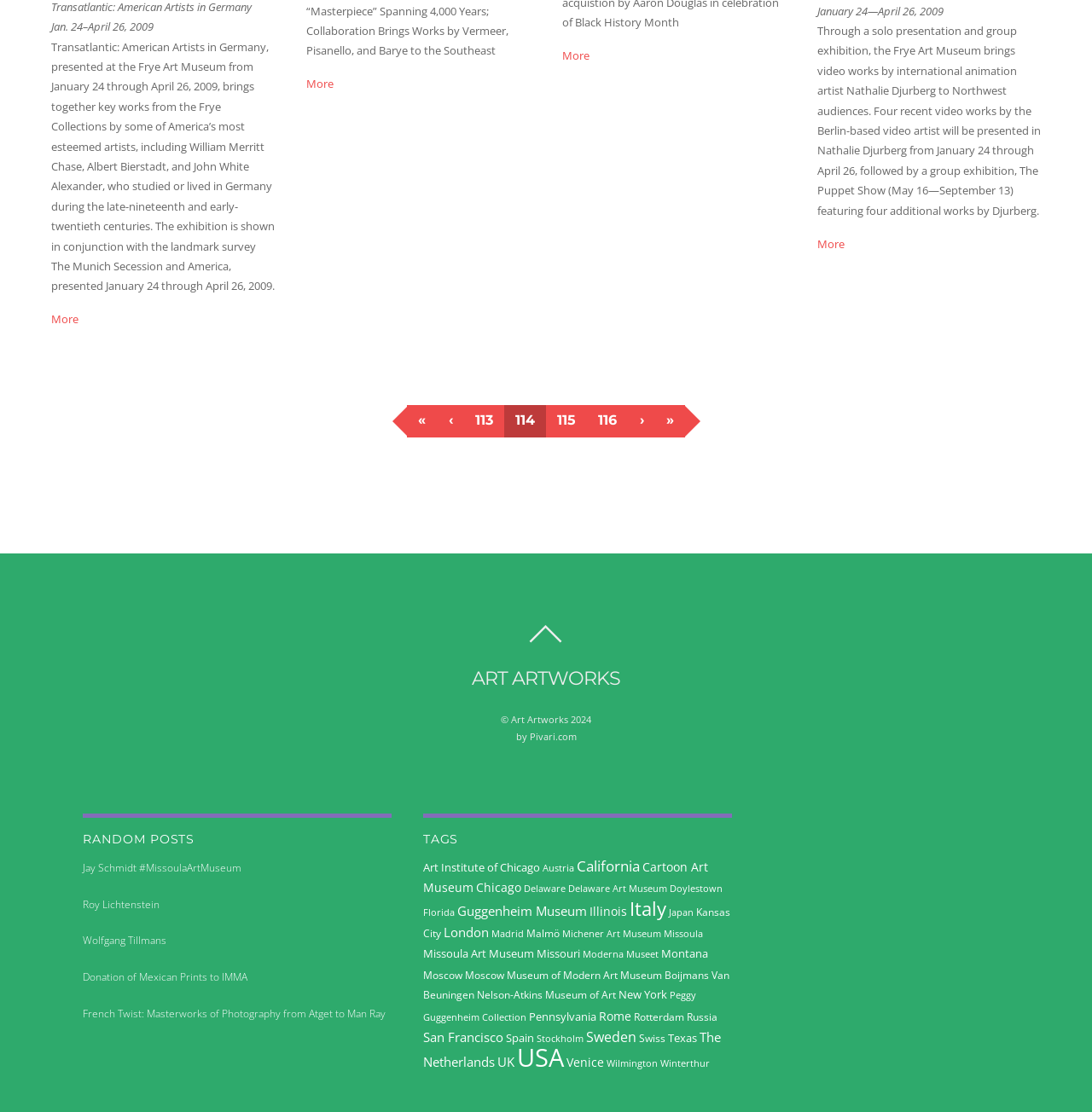What is the name of the museum mentioned in the 'RANDOM POSTS' section? Analyze the screenshot and reply with just one word or a short phrase.

MissoulaArtMuseum